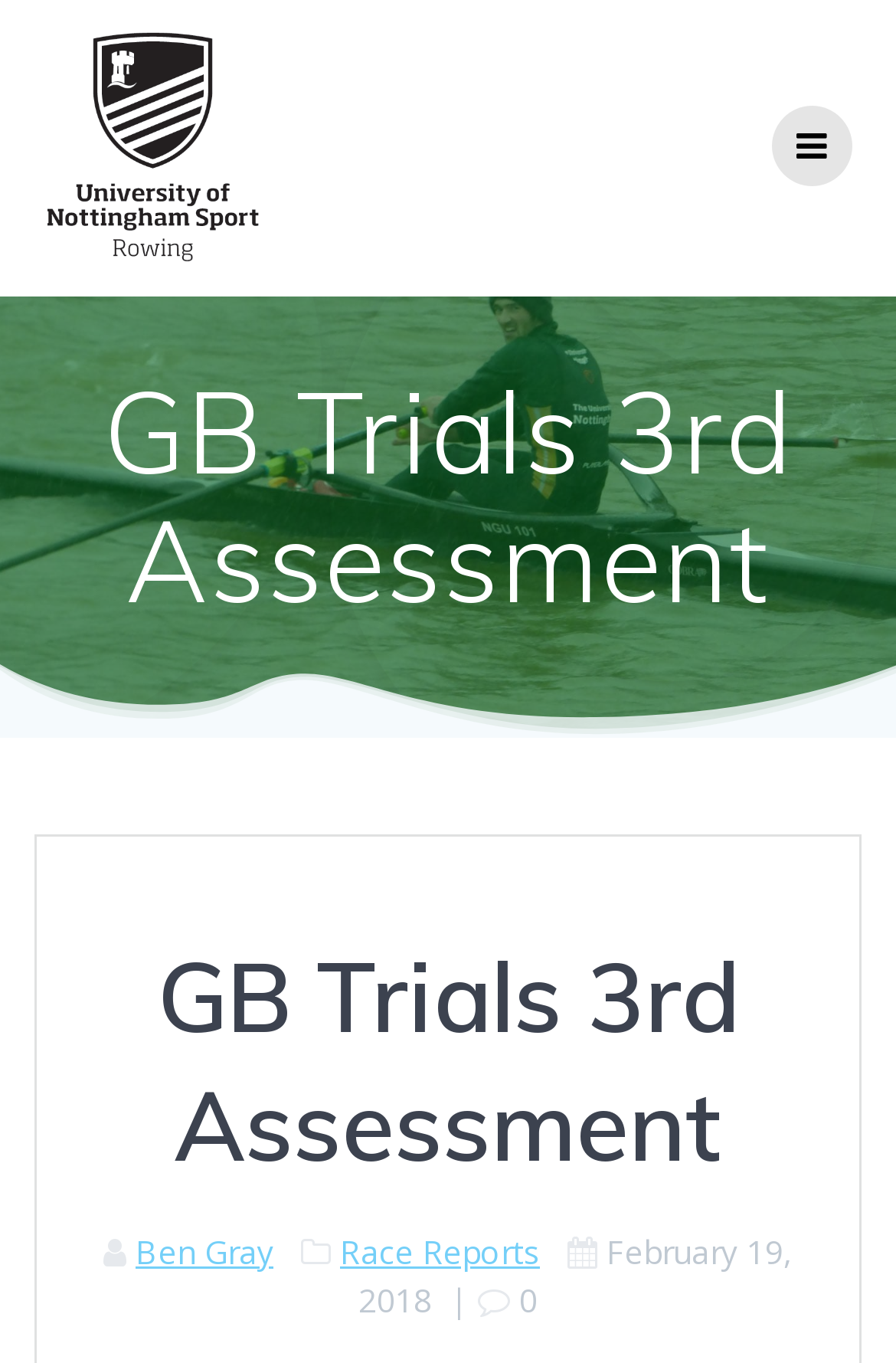Please provide a comprehensive answer to the question based on the screenshot: What is the symbol at the top right corner?

The symbol at the top right corner is an icon represented by the Unicode character '', which is often used to represent a user or profile. It may be used to link to a user profile or account related to the GB Trials 3rd Assessment report.